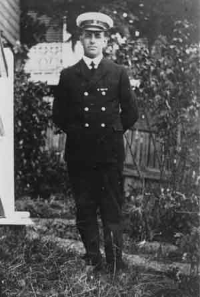Generate a detailed explanation of the scene depicted in the image.

The image portrays a historical figure in a formal naval uniform, complete with a cap, standing in an outdoor setting. This photograph is likely linked to the rich history of the Queensland Water Police and commemorates their legacy. The individual appears composed, embodying the pride and duty associated with service in law enforcement at sea. The backdrop features foliage and a hint of a wooden structure, suggesting a domestic atmosphere that may be reflective of the era in which the photograph was taken. The image is part of a collection dedicated to honoring the contributions and sacrifices of water police officers in Queensland, particularly those recognized by the naming of a vessel in their honor.